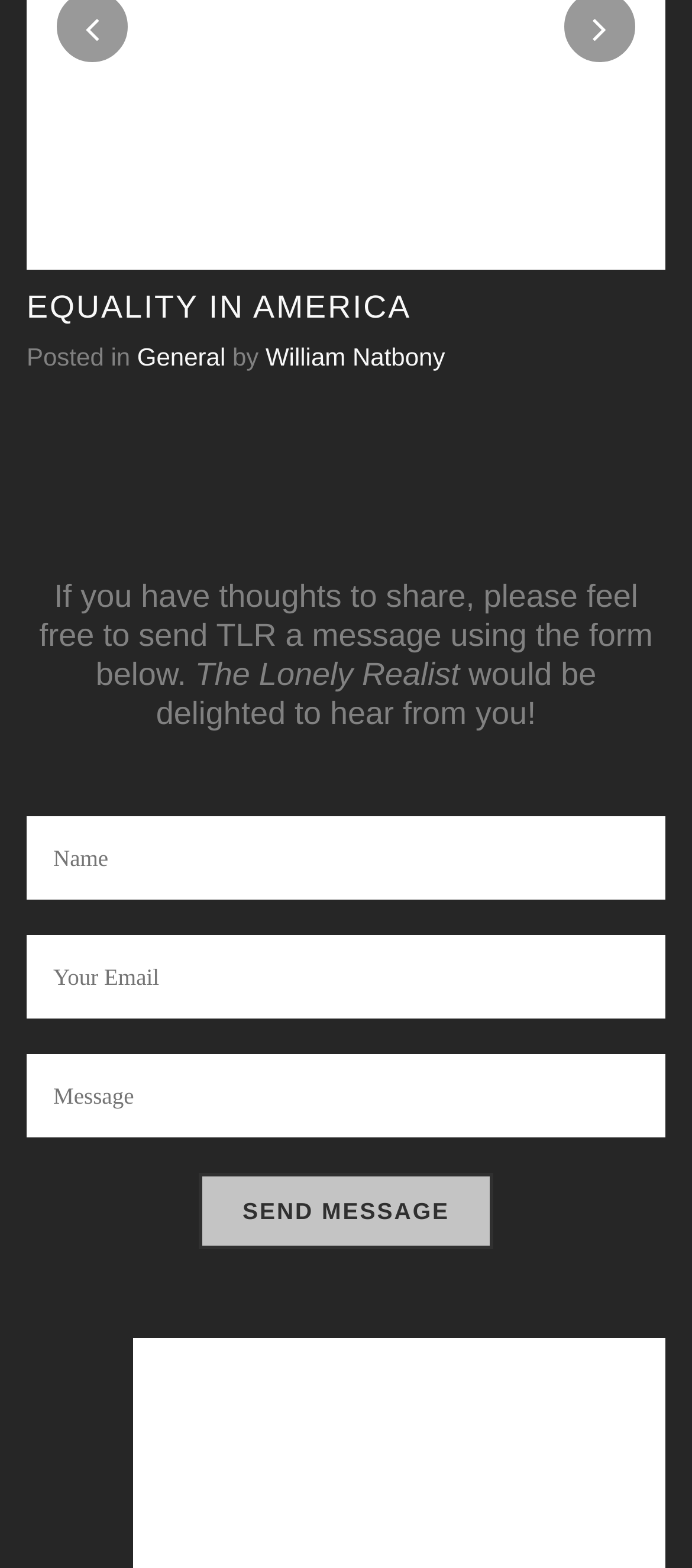Who is the author of the post?
Please provide a comprehensive and detailed answer to the question.

The author of the post can be determined by looking at the link 'William Natbony' below the heading, which suggests that William Natbony is the author of the post.